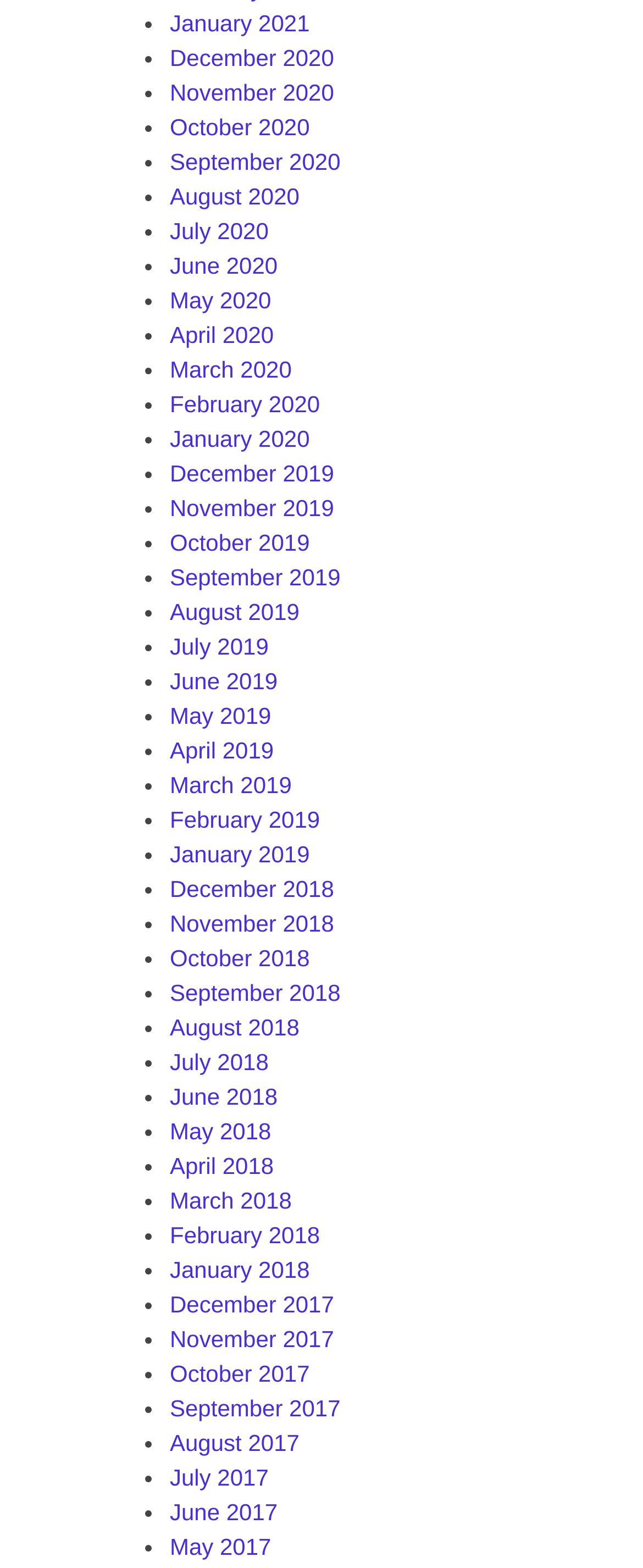Can you find the bounding box coordinates for the UI element given this description: "Lifestyle"? Provide the coordinates as four float numbers between 0 and 1: [left, top, right, bottom].

None